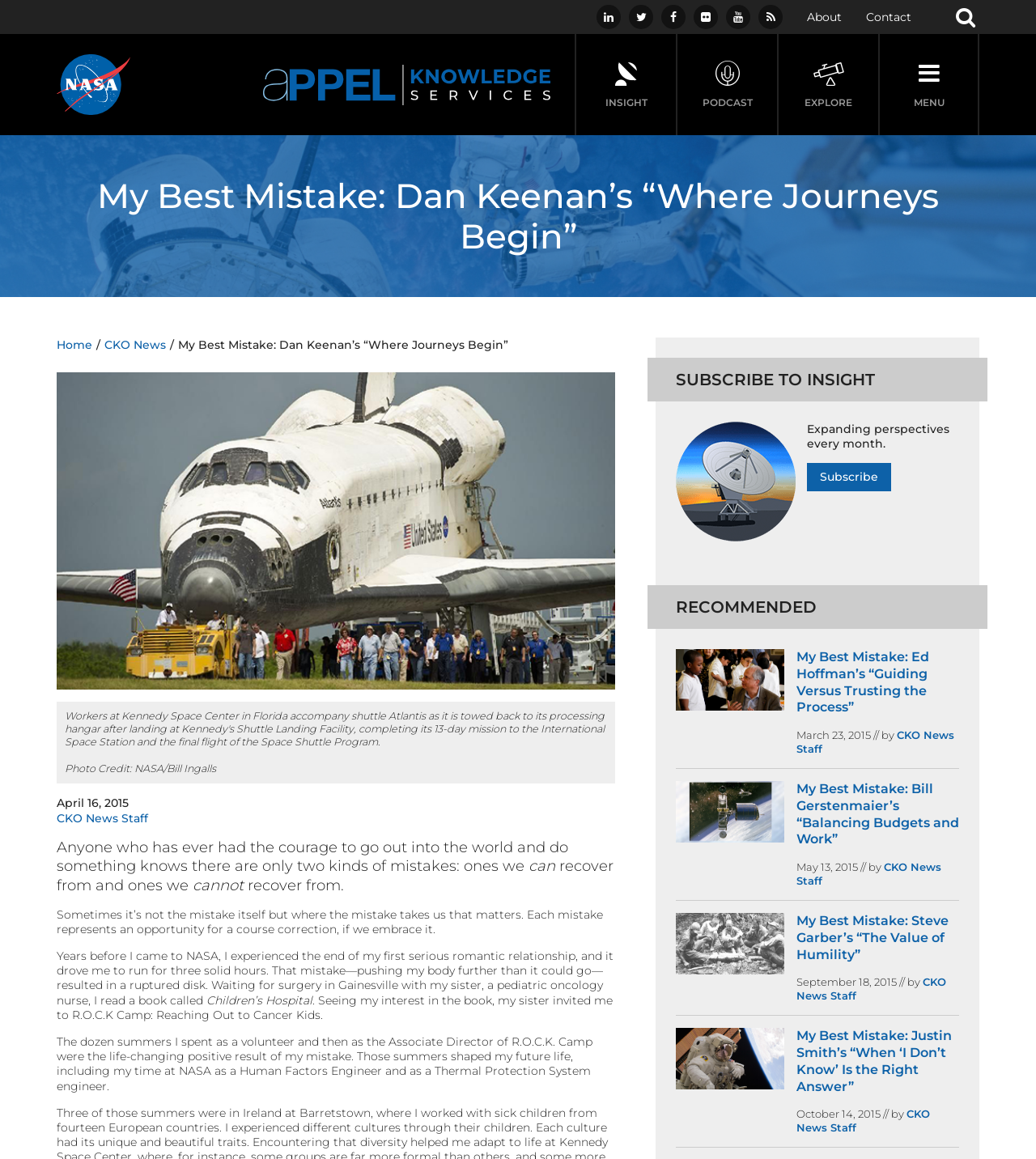Could you highlight the region that needs to be clicked to execute the instruction: "Read My Best Mistake: Dan Keenan’s “Where Journeys Begin”"?

[0.172, 0.291, 0.491, 0.304]